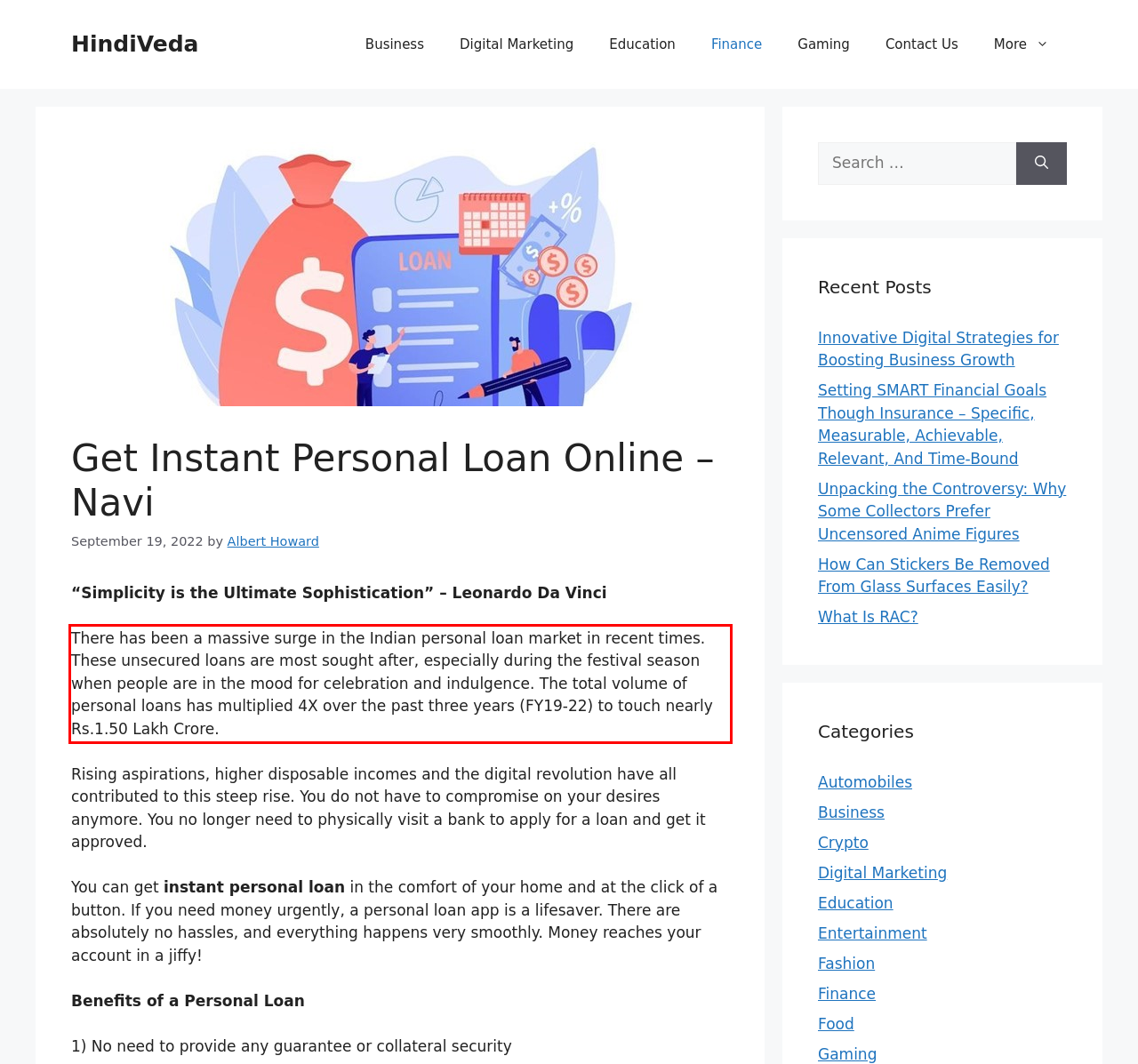You are provided with a screenshot of a webpage featuring a red rectangle bounding box. Extract the text content within this red bounding box using OCR.

There has been a massive surge in the Indian personal loan market in recent times. These unsecured loans are most sought after, especially during the festival season when people are in the mood for celebration and indulgence. The total volume of personal loans has multiplied 4X over the past three years (FY19-22) to touch nearly Rs.1.50 Lakh Crore.